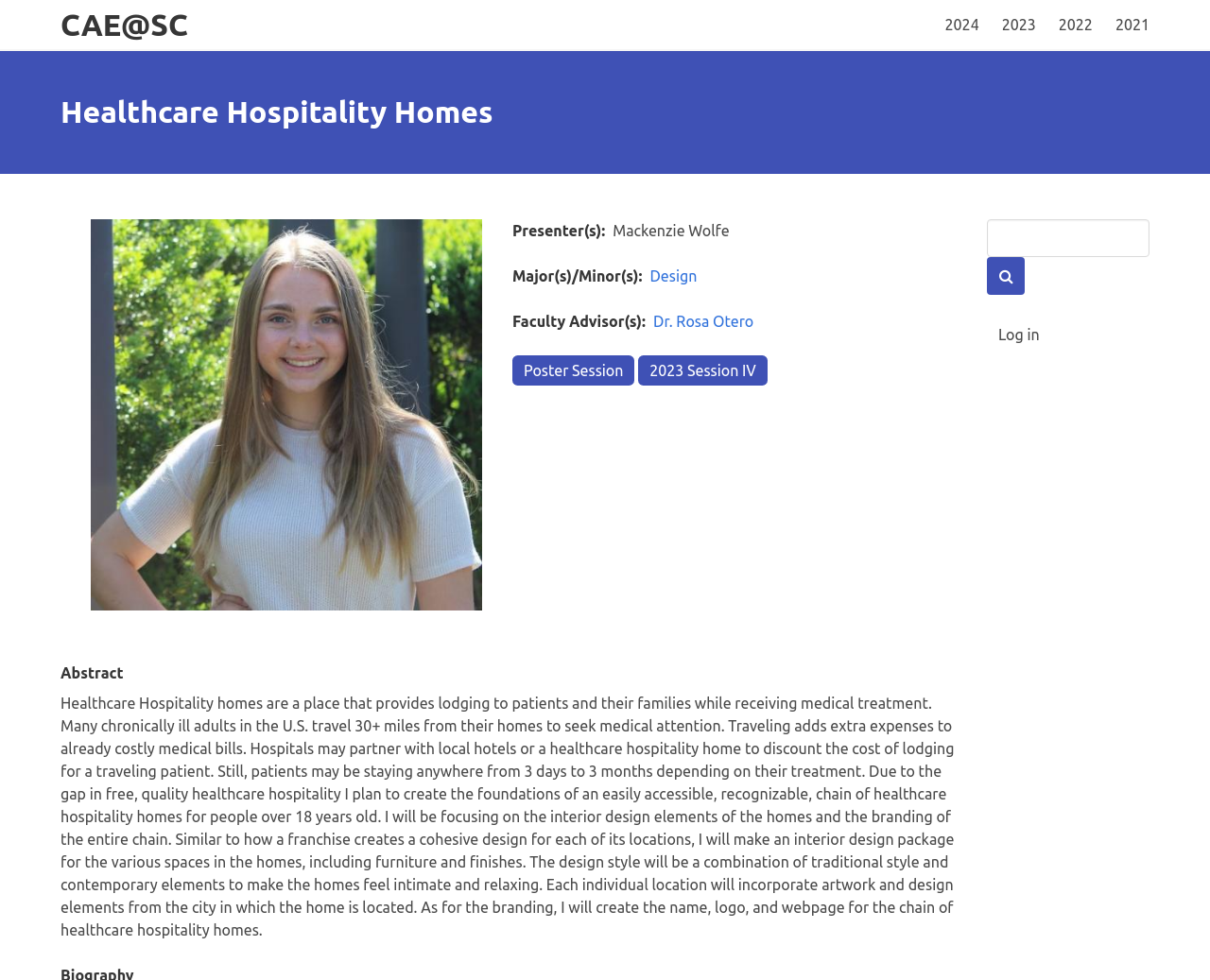What is the purpose of healthcare hospitality homes?
Provide a short answer using one word or a brief phrase based on the image.

Provide lodging to patients and their families